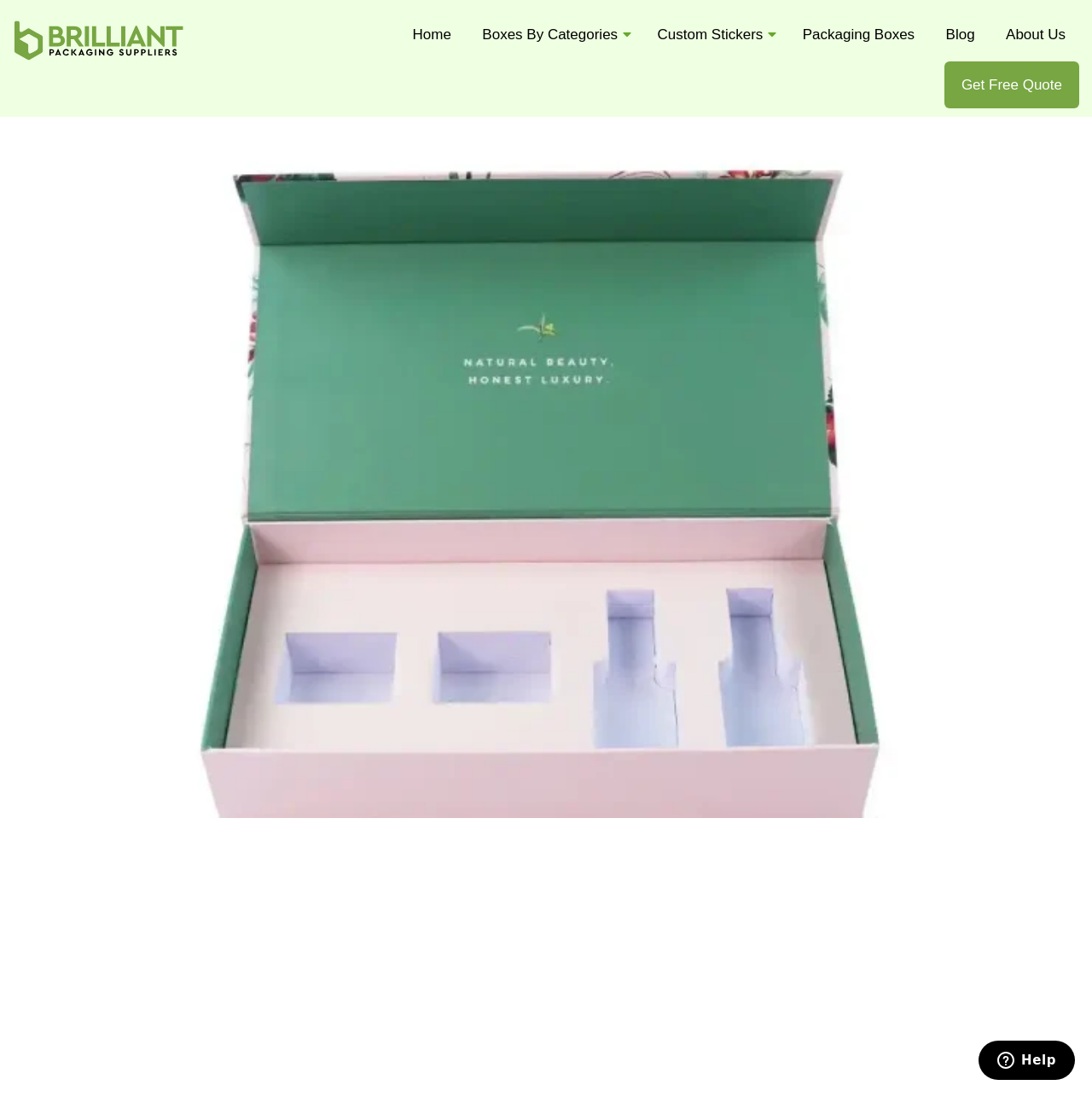Please find the bounding box for the UI component described as follows: "title="Brillant Packaging"".

[0.012, 0.018, 0.168, 0.055]